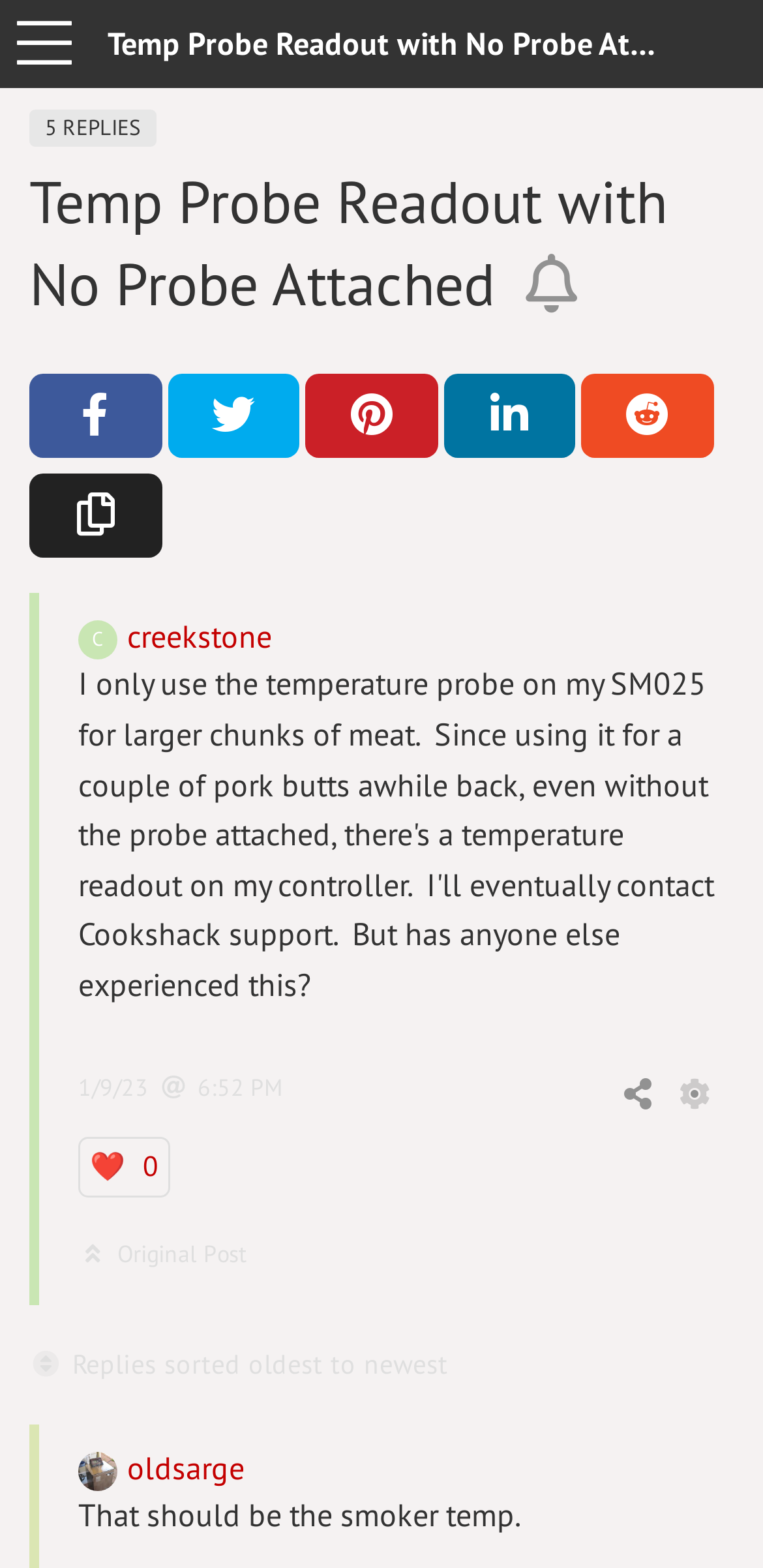Please specify the bounding box coordinates of the region to click in order to perform the following instruction: "Enter pickup date in the 'Pickup' textbox".

None